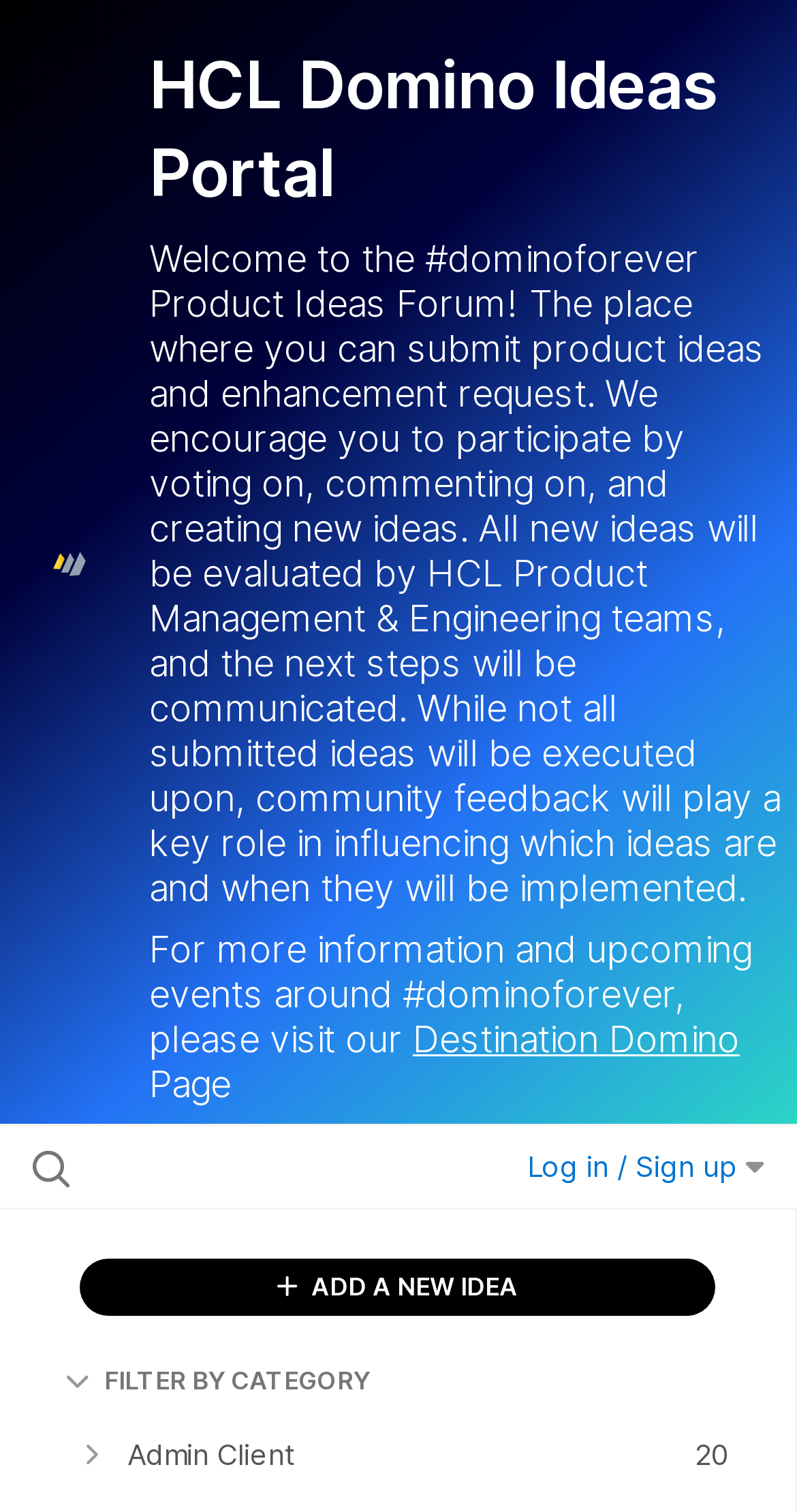Refer to the image and provide an in-depth answer to the question:
What is the category filter for?

The ' FILTER BY CATEGORY' button is an expandable filter that allows users to categorize and filter the ideas on the website, making it easier to find specific ideas.